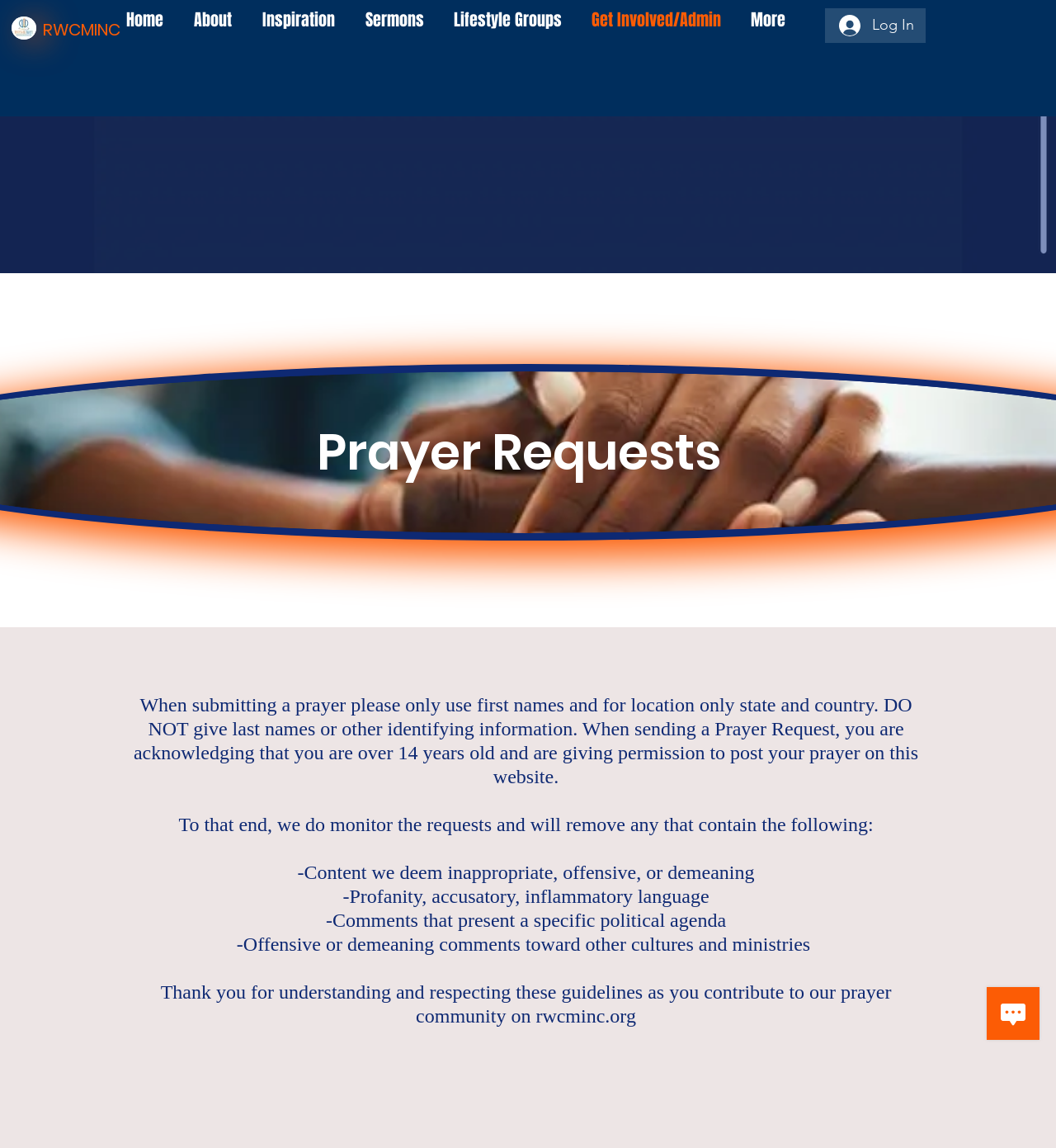What type of content is monitored and removed from the prayer requests?
Answer with a single word or short phrase according to what you see in the image.

Inappropriate content